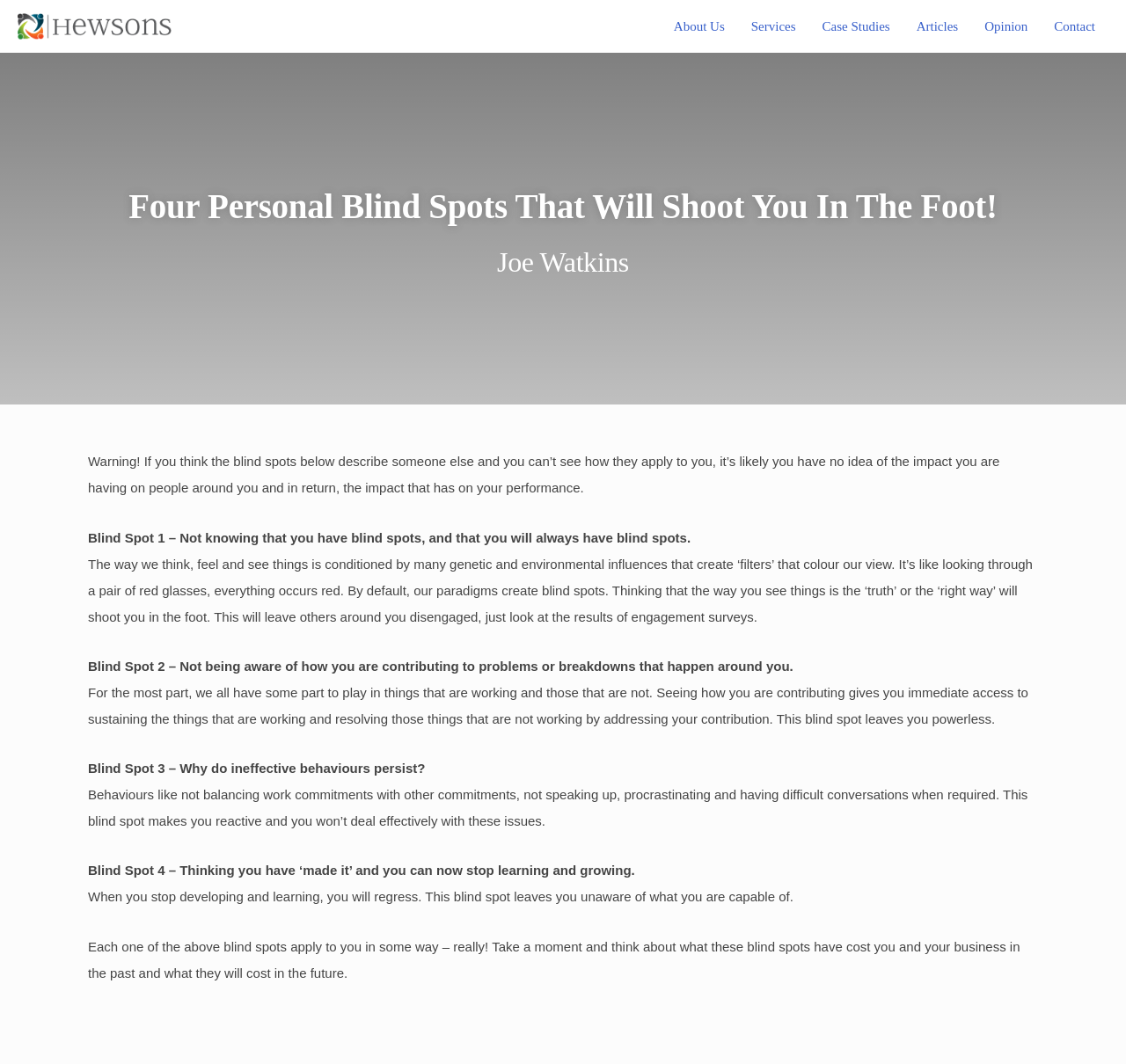Determine the webpage's heading and output its text content.

Four Personal Blind Spots That Will Shoot You In The Foot!